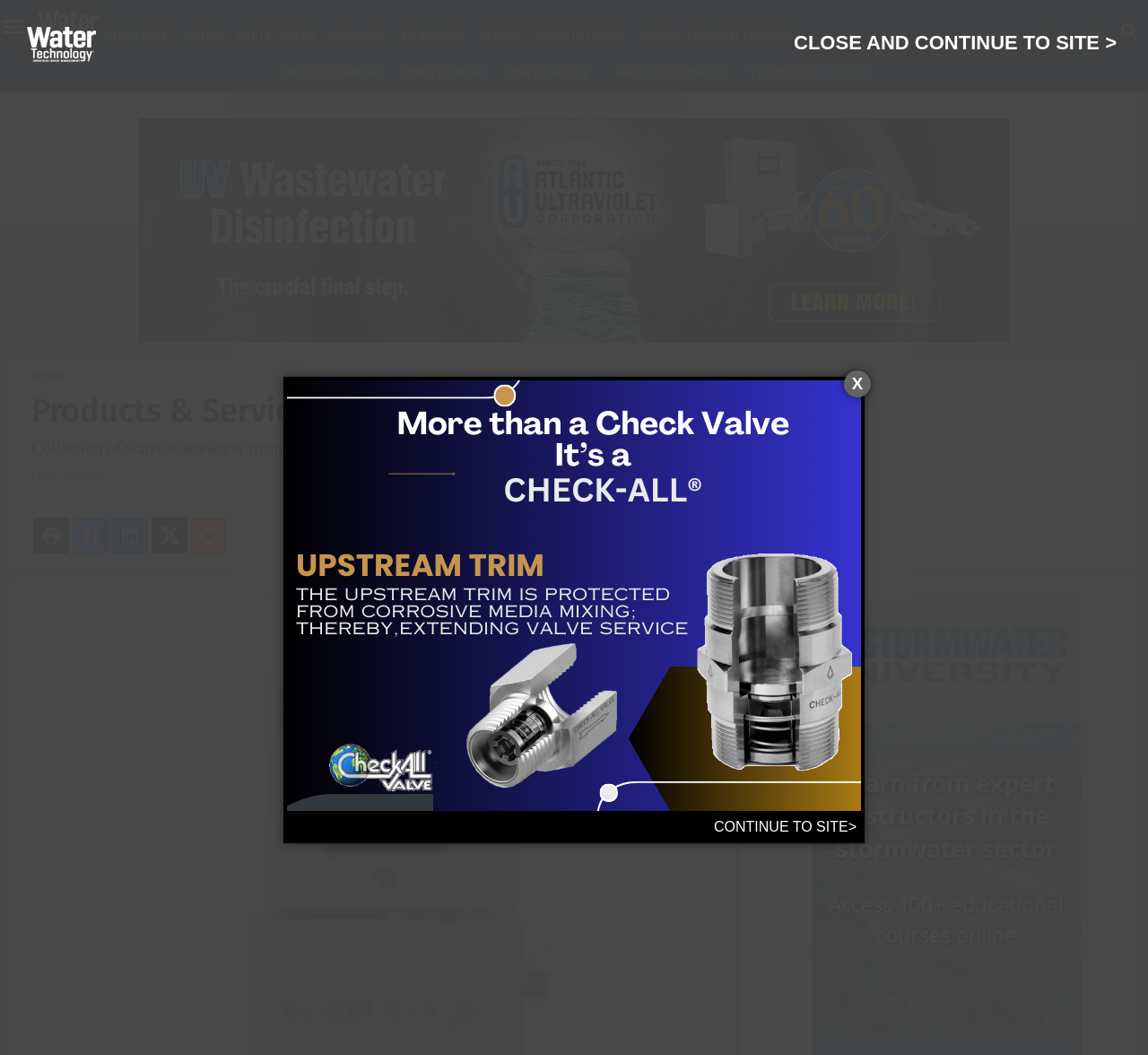Please find and generate the text of the main heading on the webpage.

Products & Services: Water/Wastewater Treatment